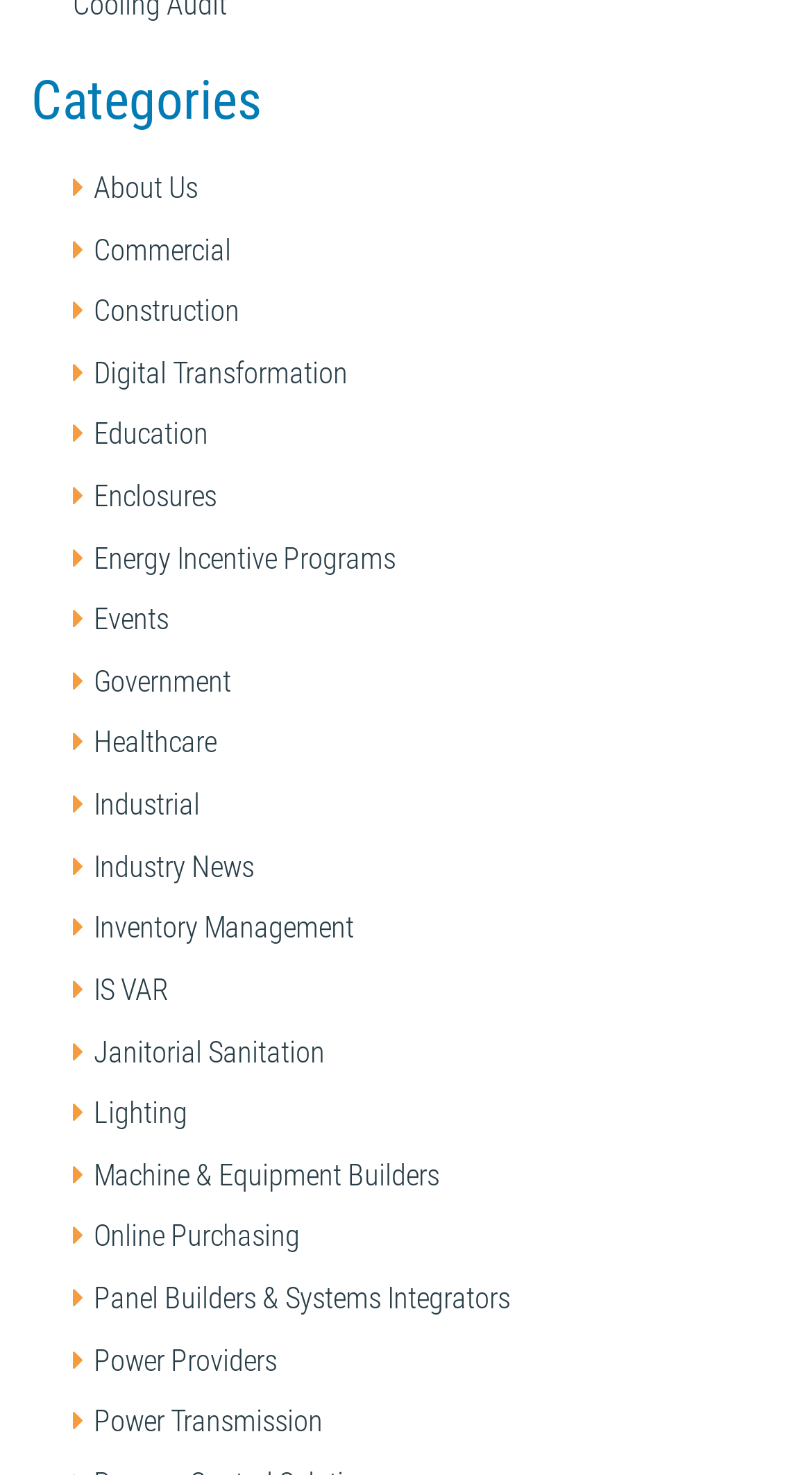Find and indicate the bounding box coordinates of the region you should select to follow the given instruction: "Explore Commercial category".

[0.115, 0.158, 0.285, 0.182]